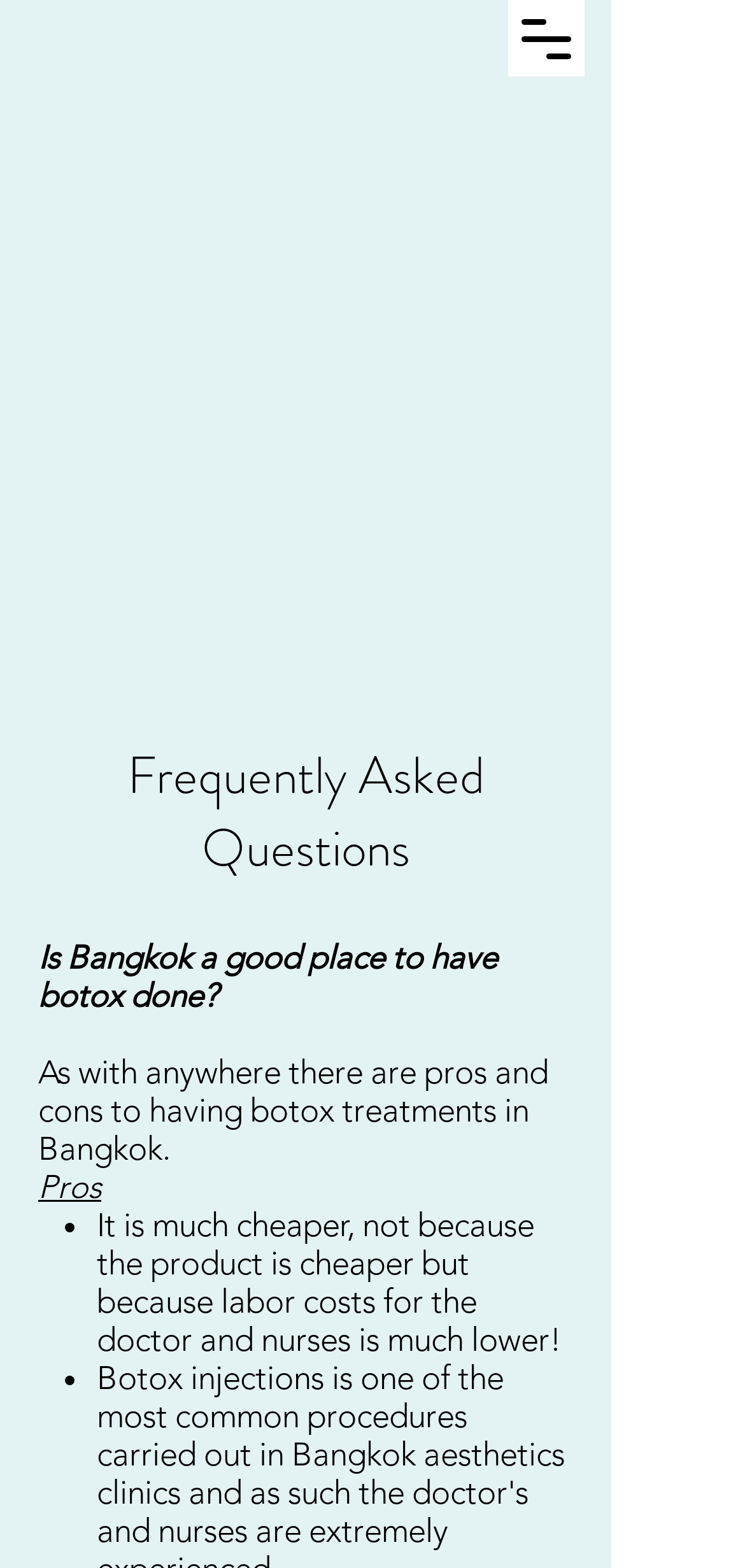Use a single word or phrase to answer the question:
How many FAQs are listed?

At least 1